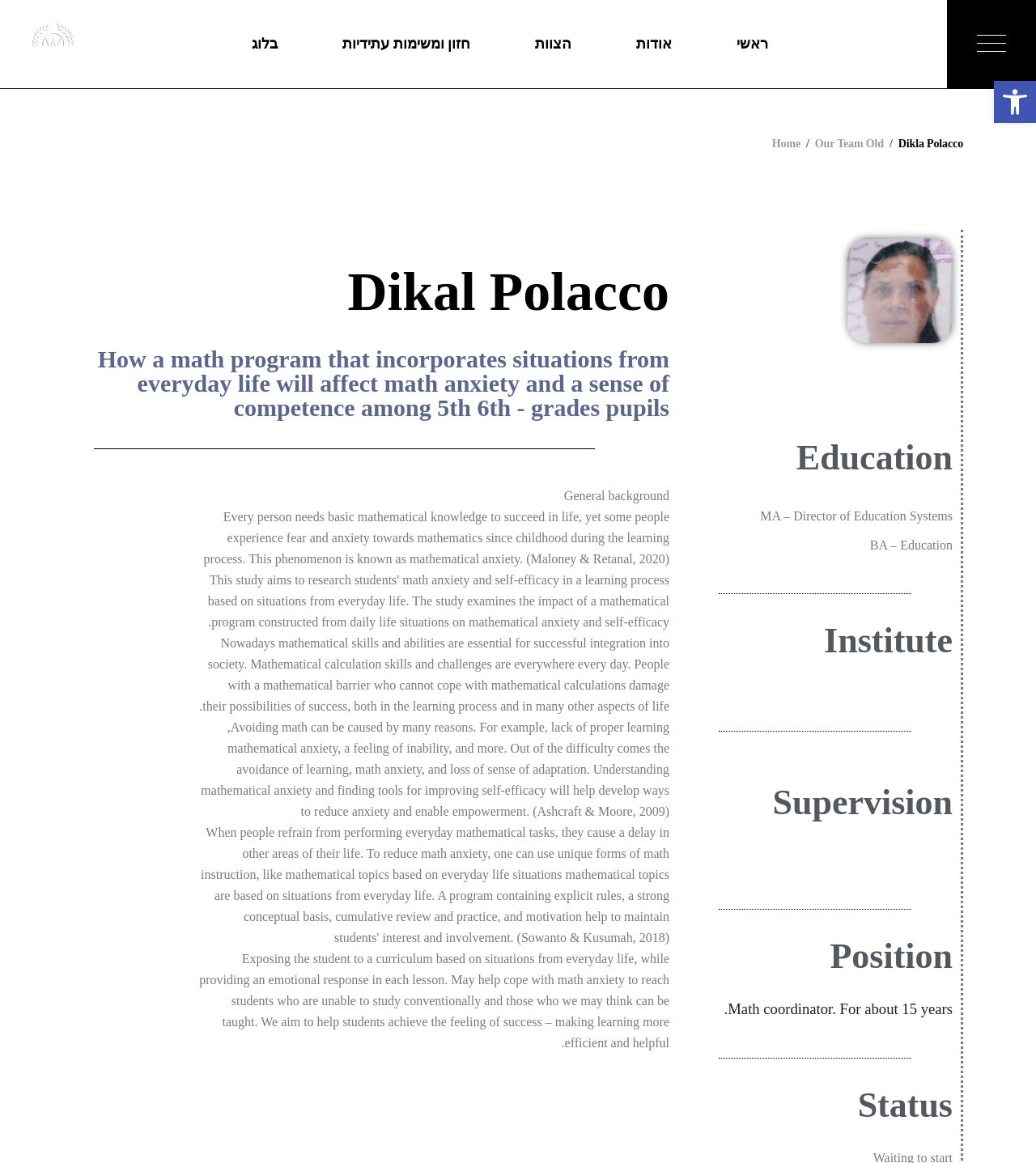What is the name of the person on this webpage?
Give a one-word or short phrase answer based on the image.

Dikla Polacco